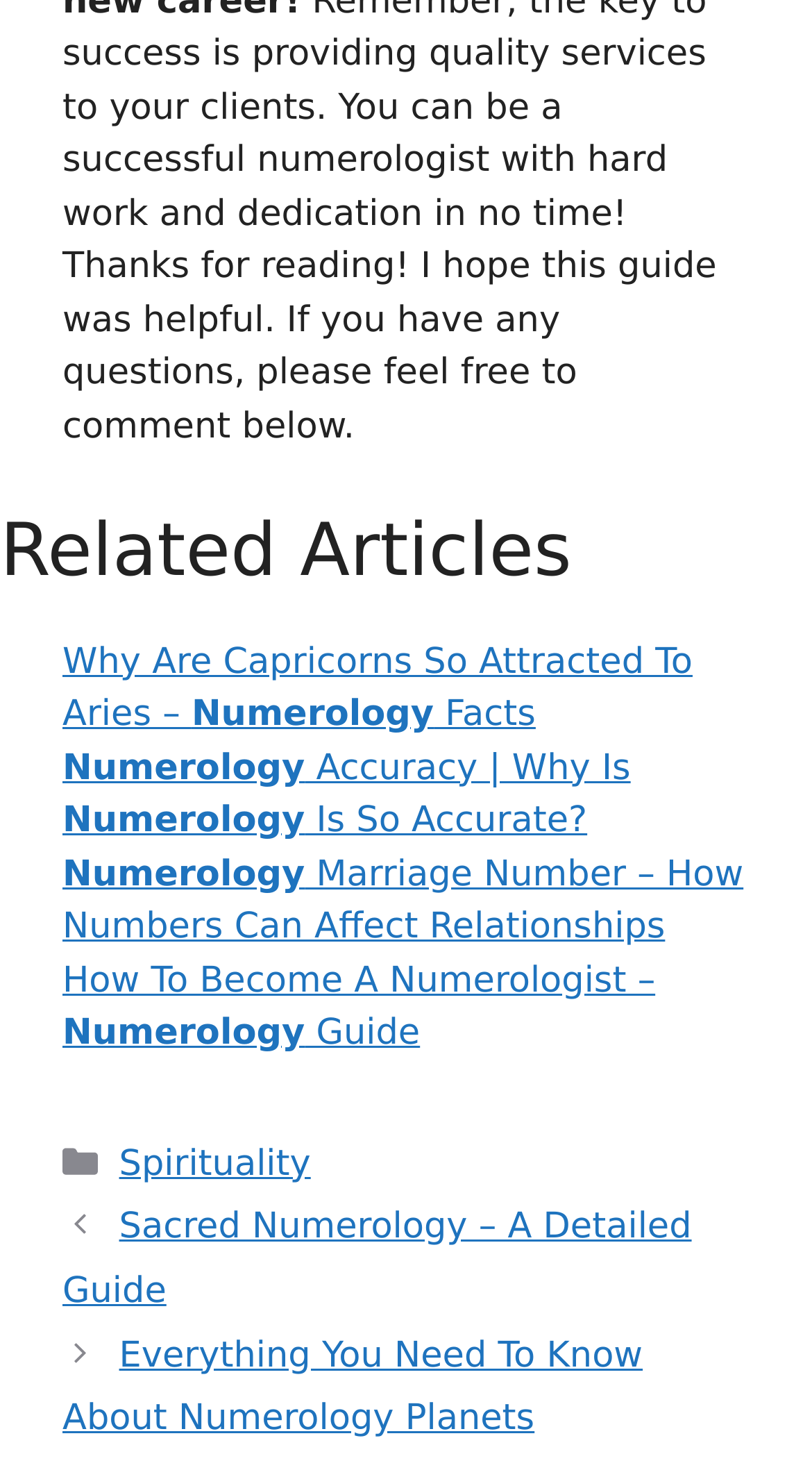Given the description: "Spirituality", determine the bounding box coordinates of the UI element. The coordinates should be formatted as four float numbers between 0 and 1, [left, top, right, bottom].

[0.147, 0.782, 0.383, 0.811]